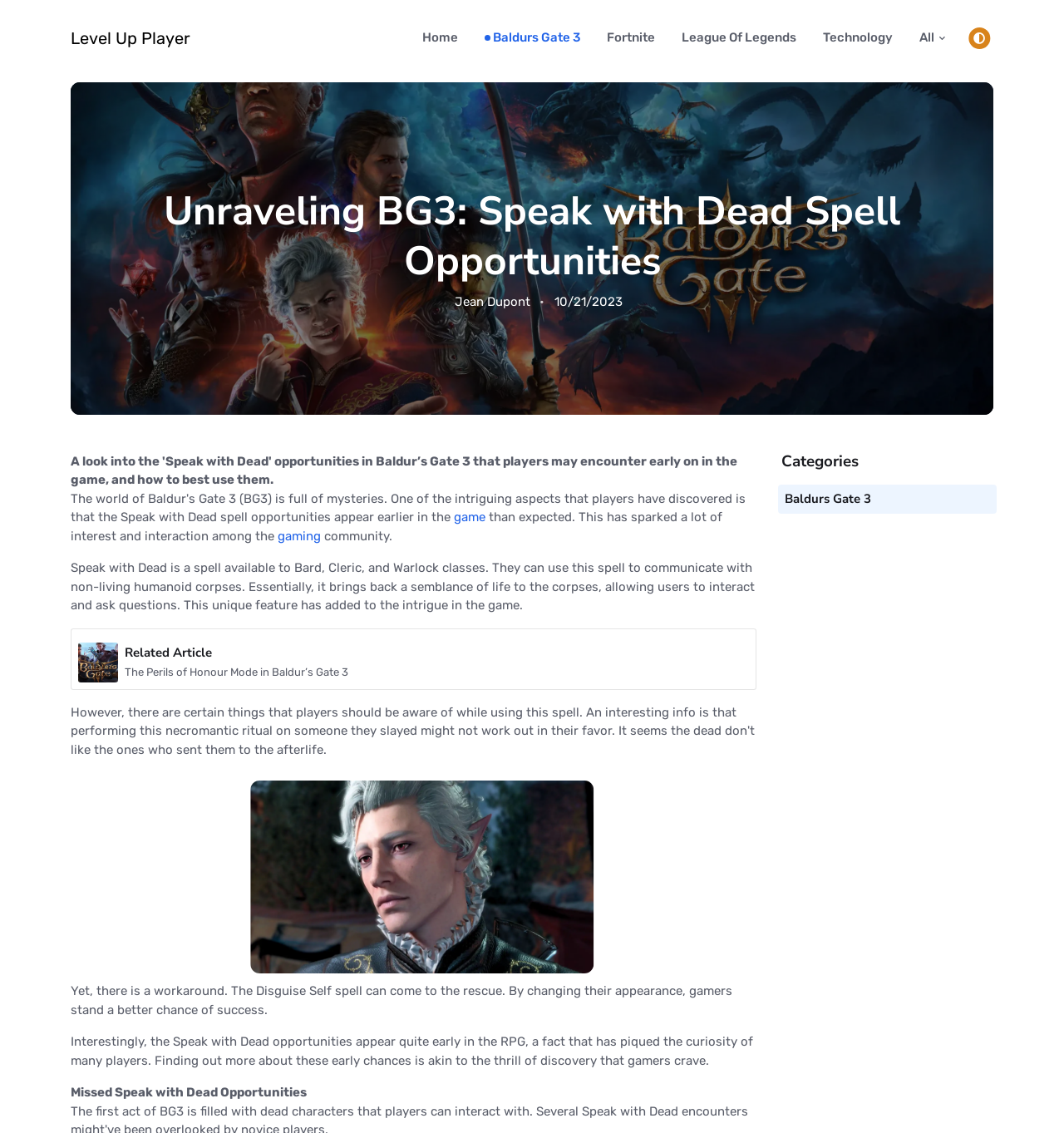What is the purpose of the Speak with Dead spell?
Using the information from the image, give a concise answer in one word or a short phrase.

To communicate with non-living humanoid corpses